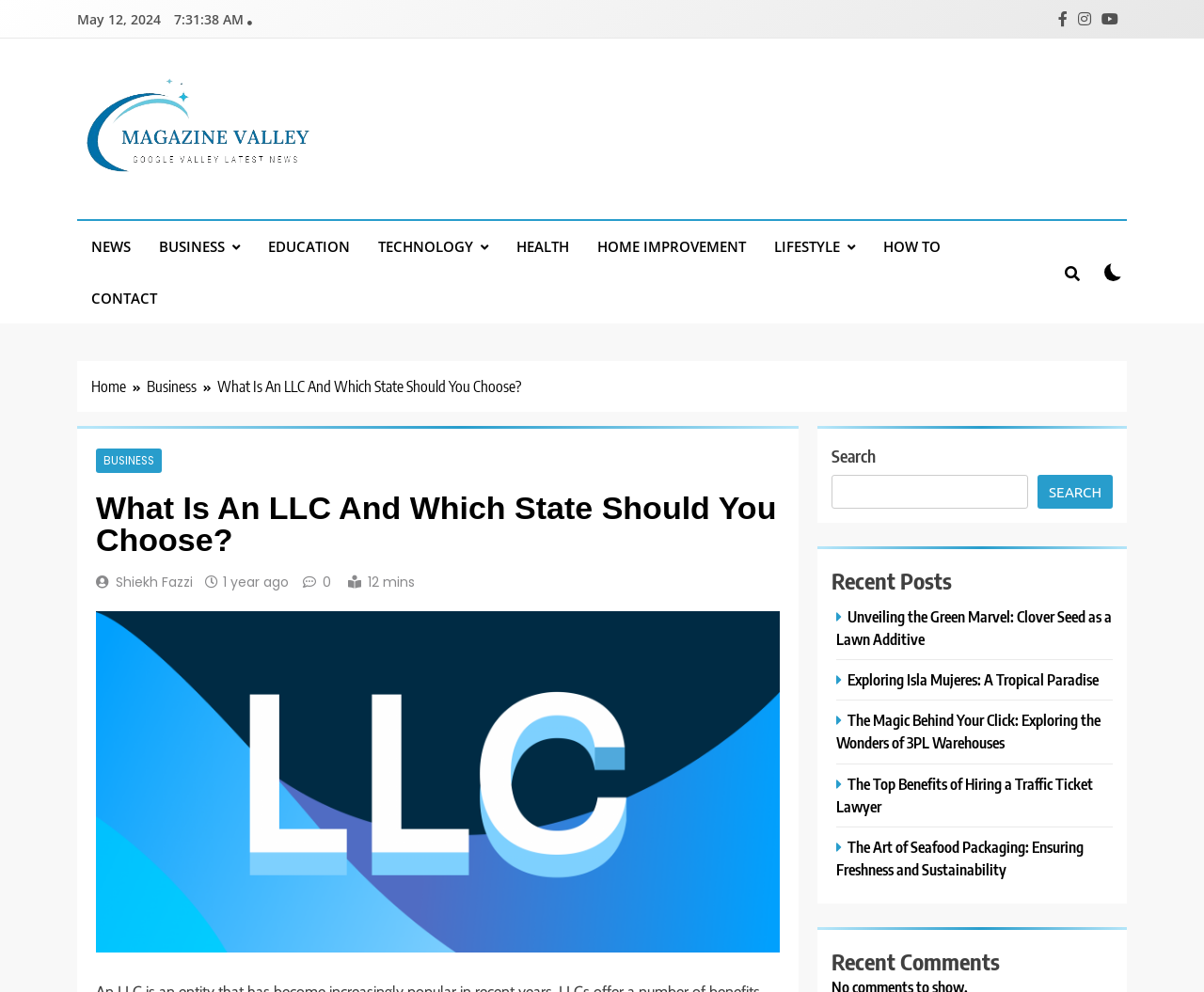What is the category of the article? Based on the screenshot, please respond with a single word or phrase.

BUSINESS